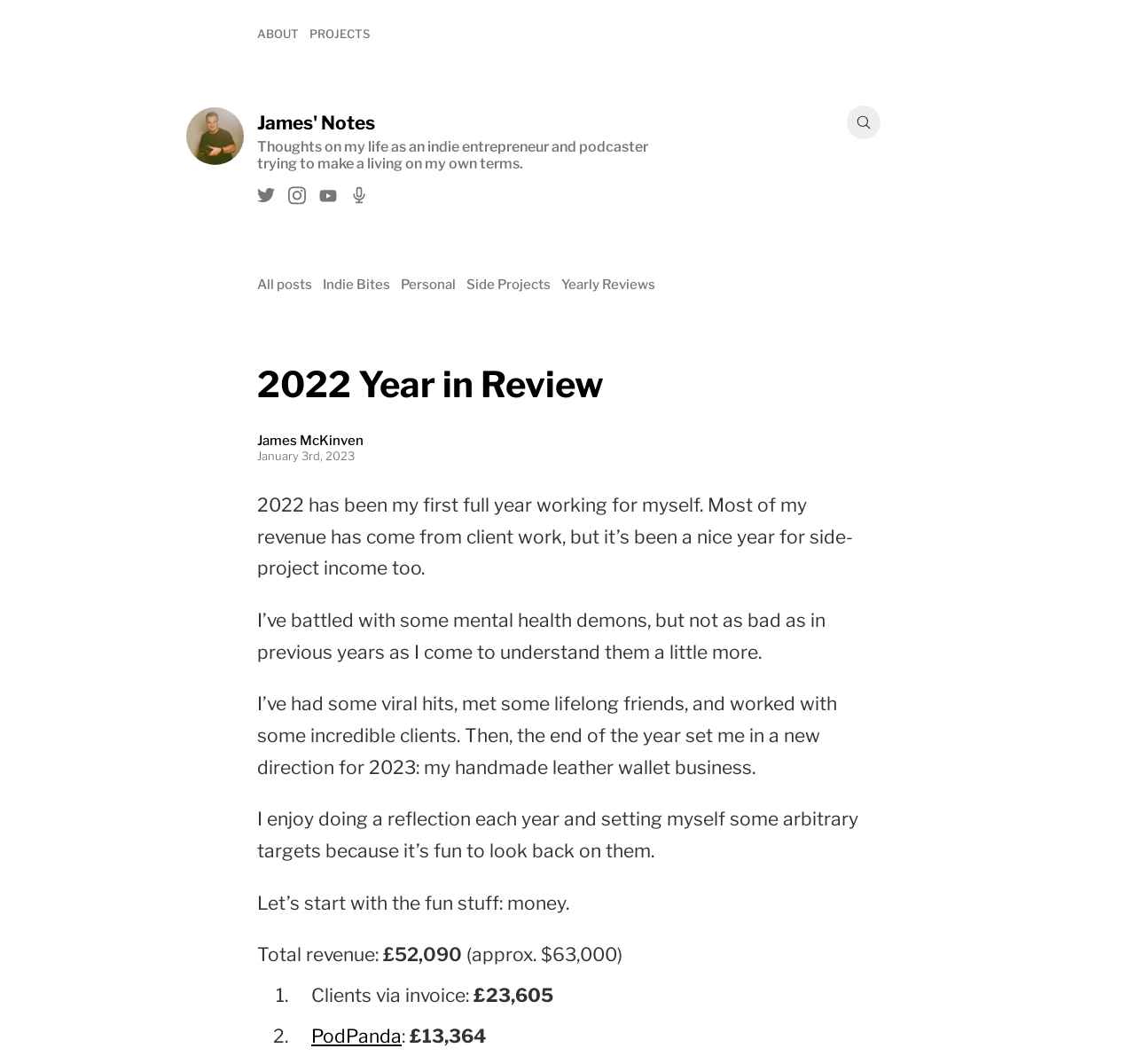Indicate the bounding box coordinates of the element that needs to be clicked to satisfy the following instruction: "Read the blog post". The coordinates should be four float numbers between 0 and 1, i.e., [left, top, right, bottom].

[0.227, 0.464, 0.752, 0.544]